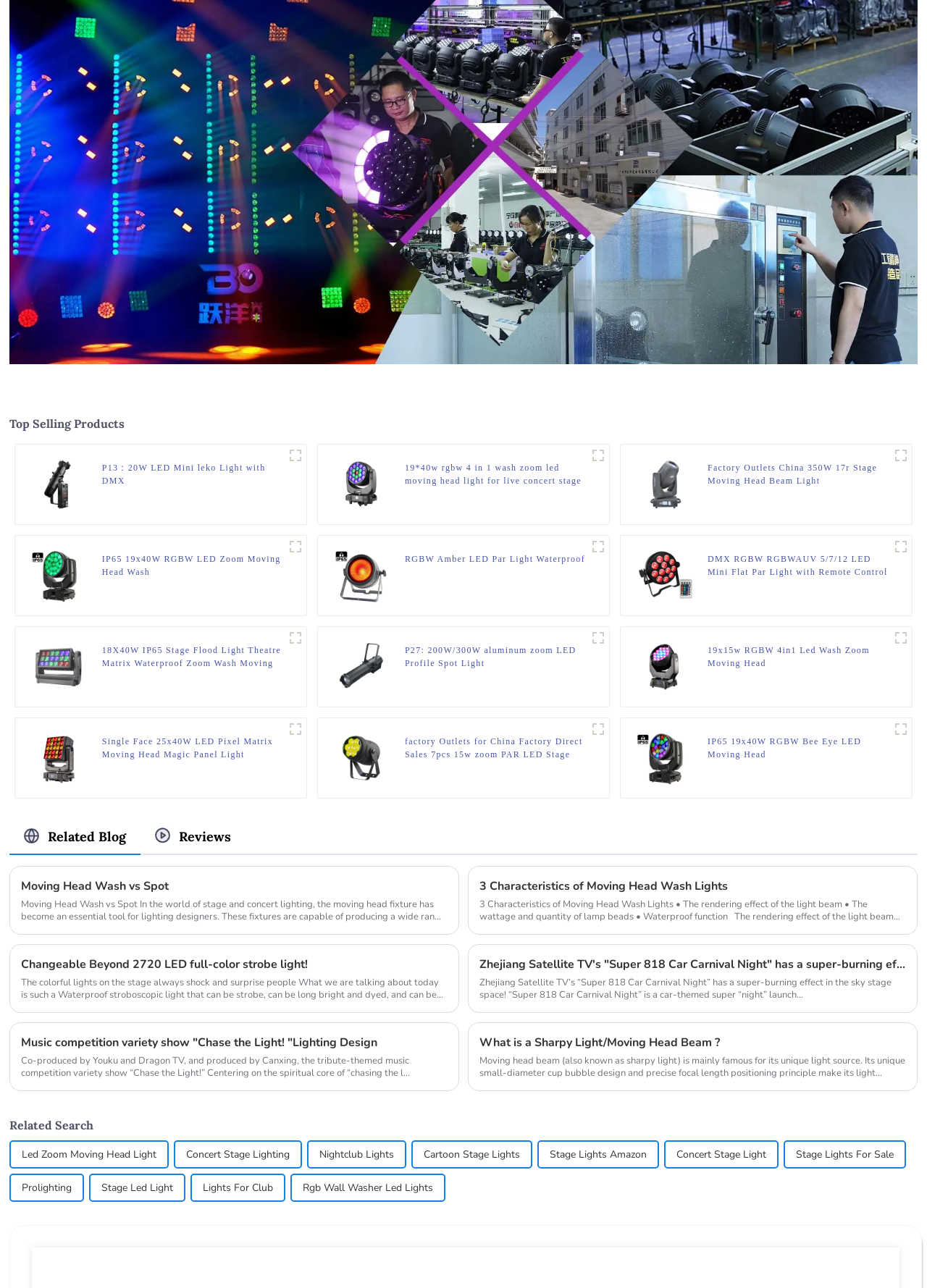Highlight the bounding box coordinates of the element you need to click to perform the following instruction: "Browse the 'IP65 19x40W RGBW LED Zoom Moving Head Wash' product."

[0.11, 0.429, 0.307, 0.449]